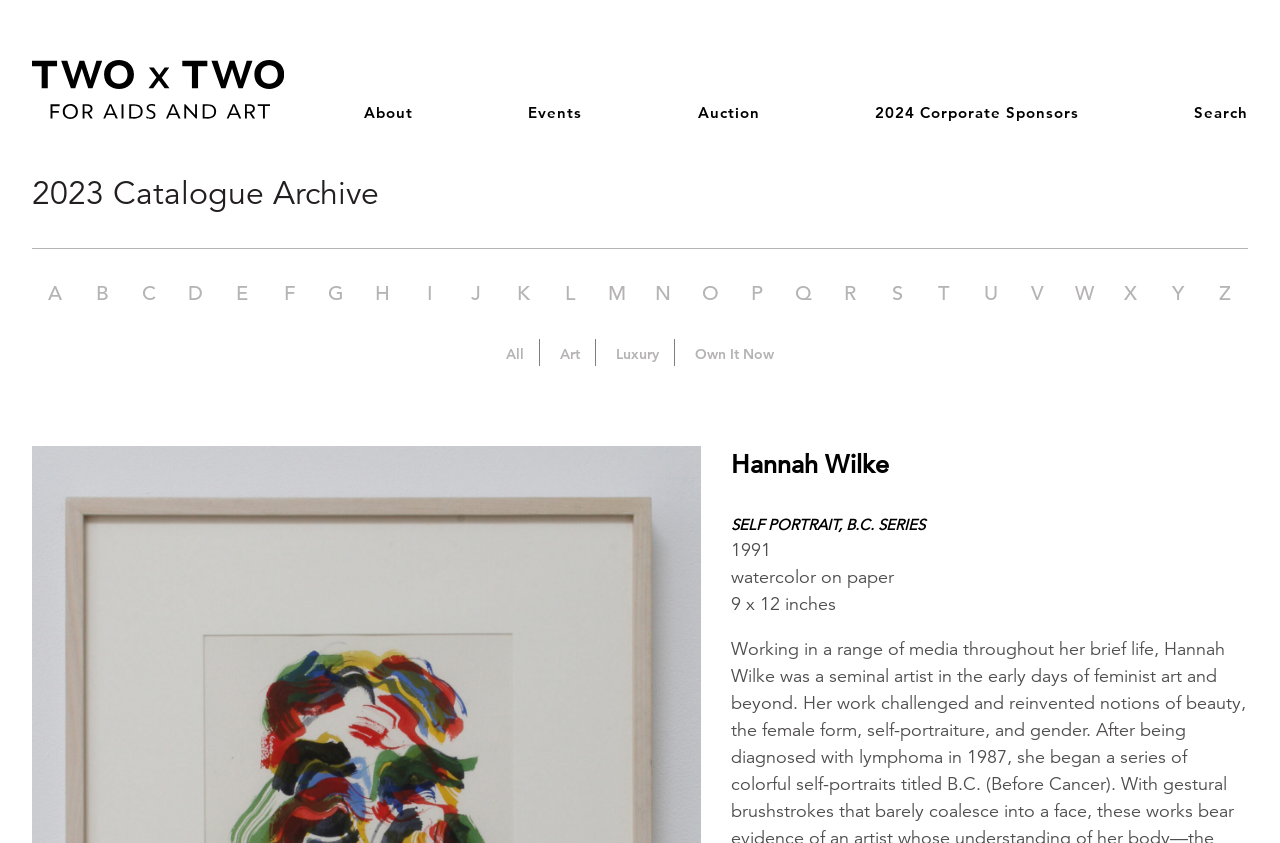Please specify the bounding box coordinates of the region to click in order to perform the following instruction: "Search for something".

[0.933, 0.125, 0.975, 0.142]